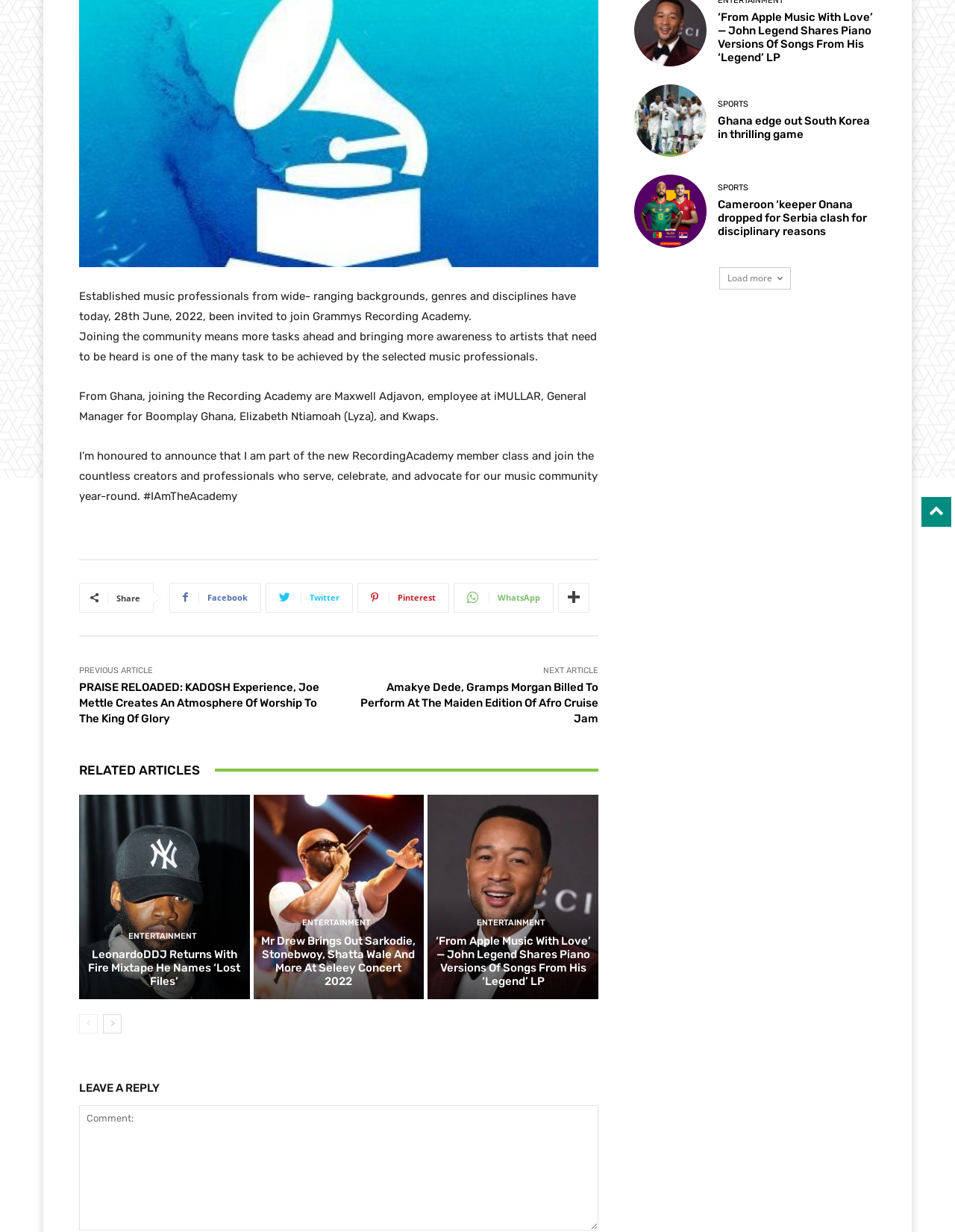Extract the bounding box coordinates of the UI element described: "Load more". Provide the coordinates in the format [left, top, right, bottom] with values ranging from 0 to 1.

[0.753, 0.217, 0.828, 0.235]